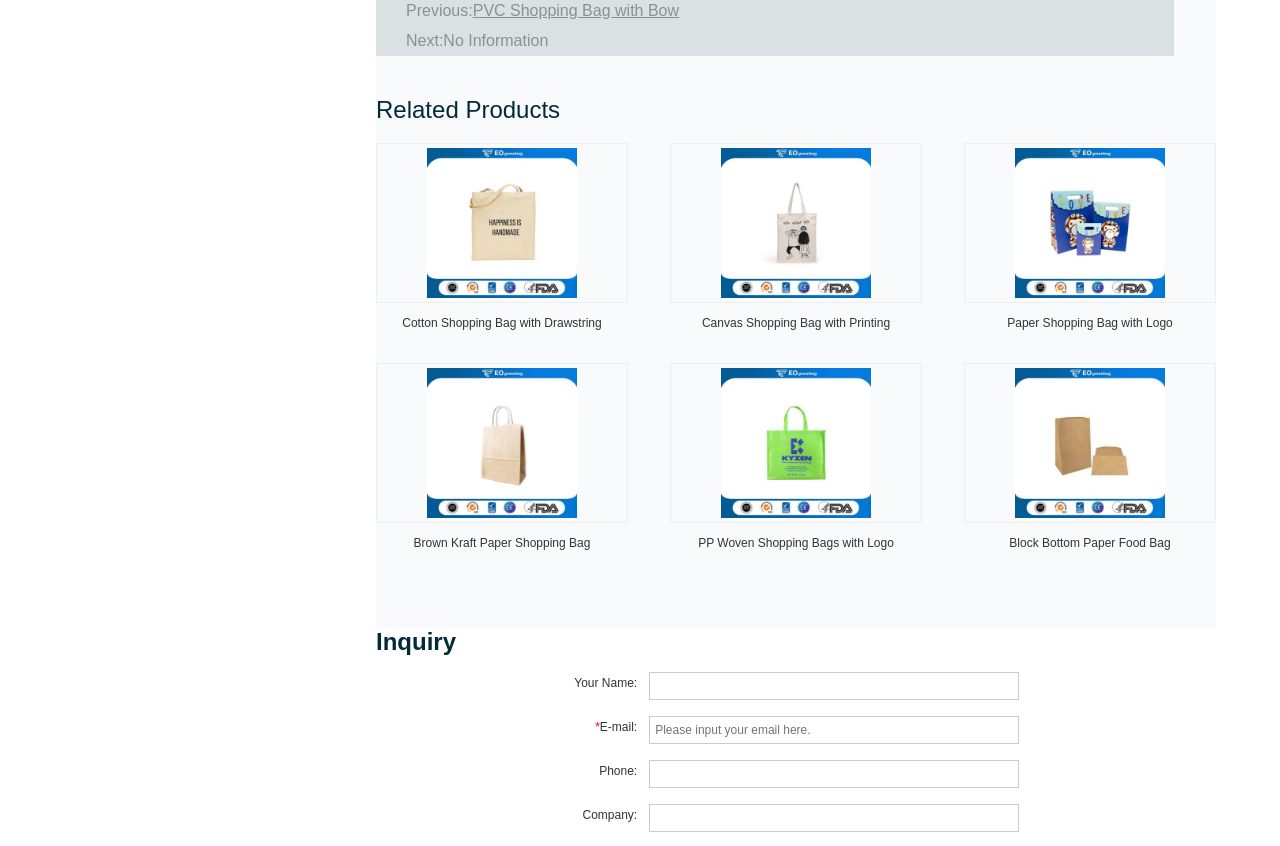Using the description: "Canvas Shopping Bag with Printing", identify the bounding box of the corresponding UI element in the screenshot.

[0.548, 0.374, 0.695, 0.39]